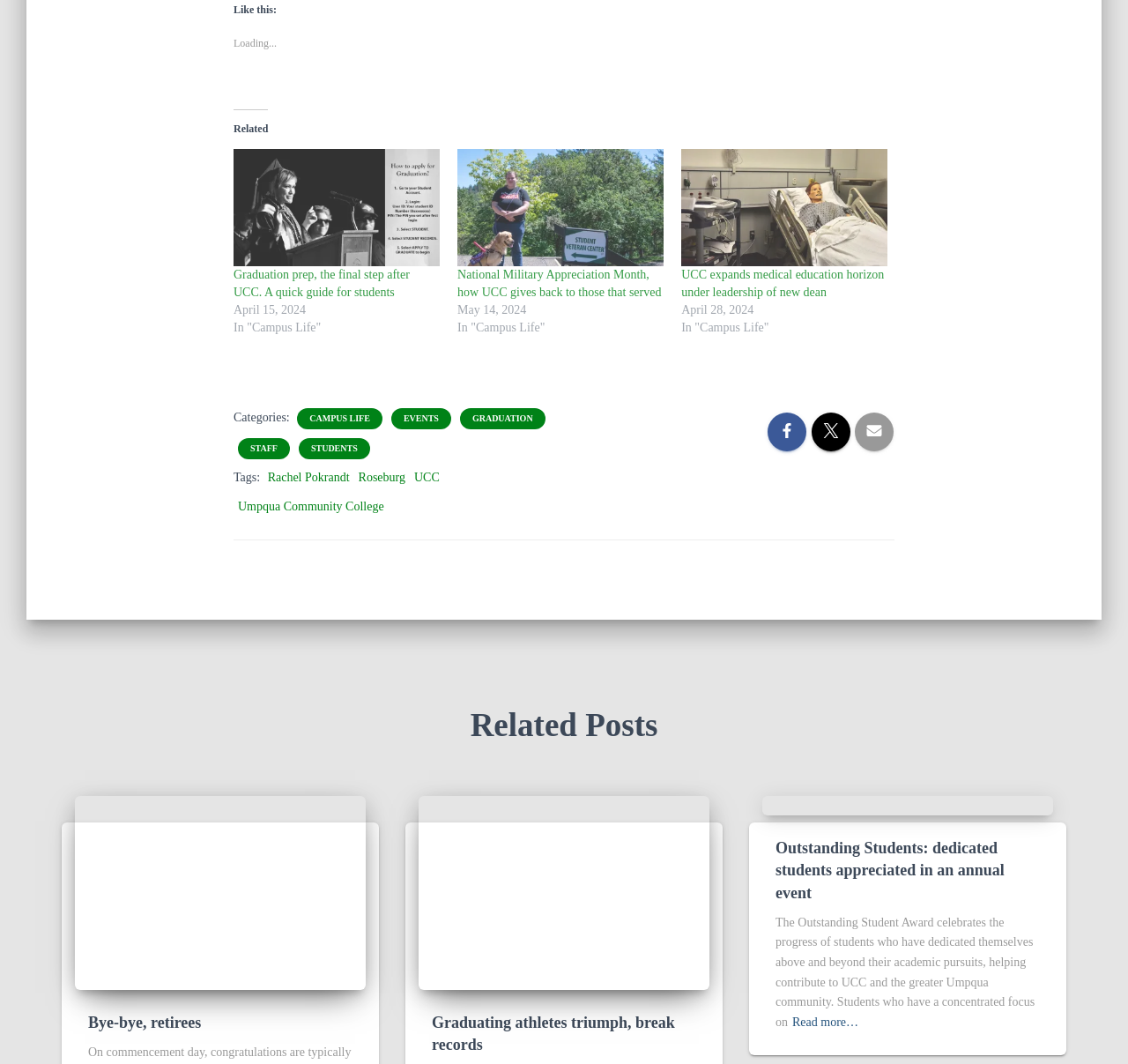Specify the bounding box coordinates of the element's region that should be clicked to achieve the following instruction: "Click on 'Graduation prep, the final step after UCC. A quick guide for students'". The bounding box coordinates consist of four float numbers between 0 and 1, in the format [left, top, right, bottom].

[0.207, 0.14, 0.39, 0.251]